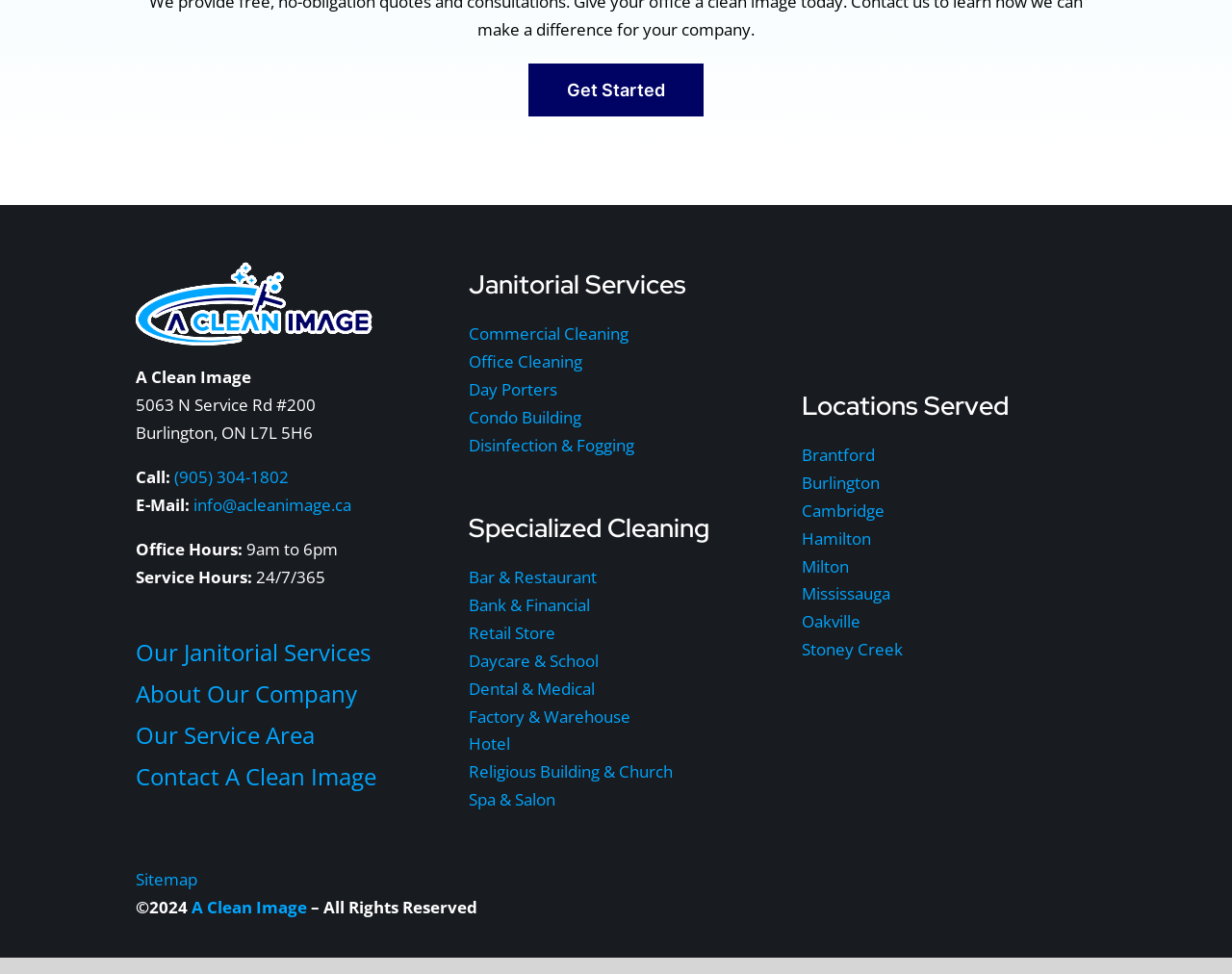Please identify the bounding box coordinates of where to click in order to follow the instruction: "read about React’s higher order component".

None